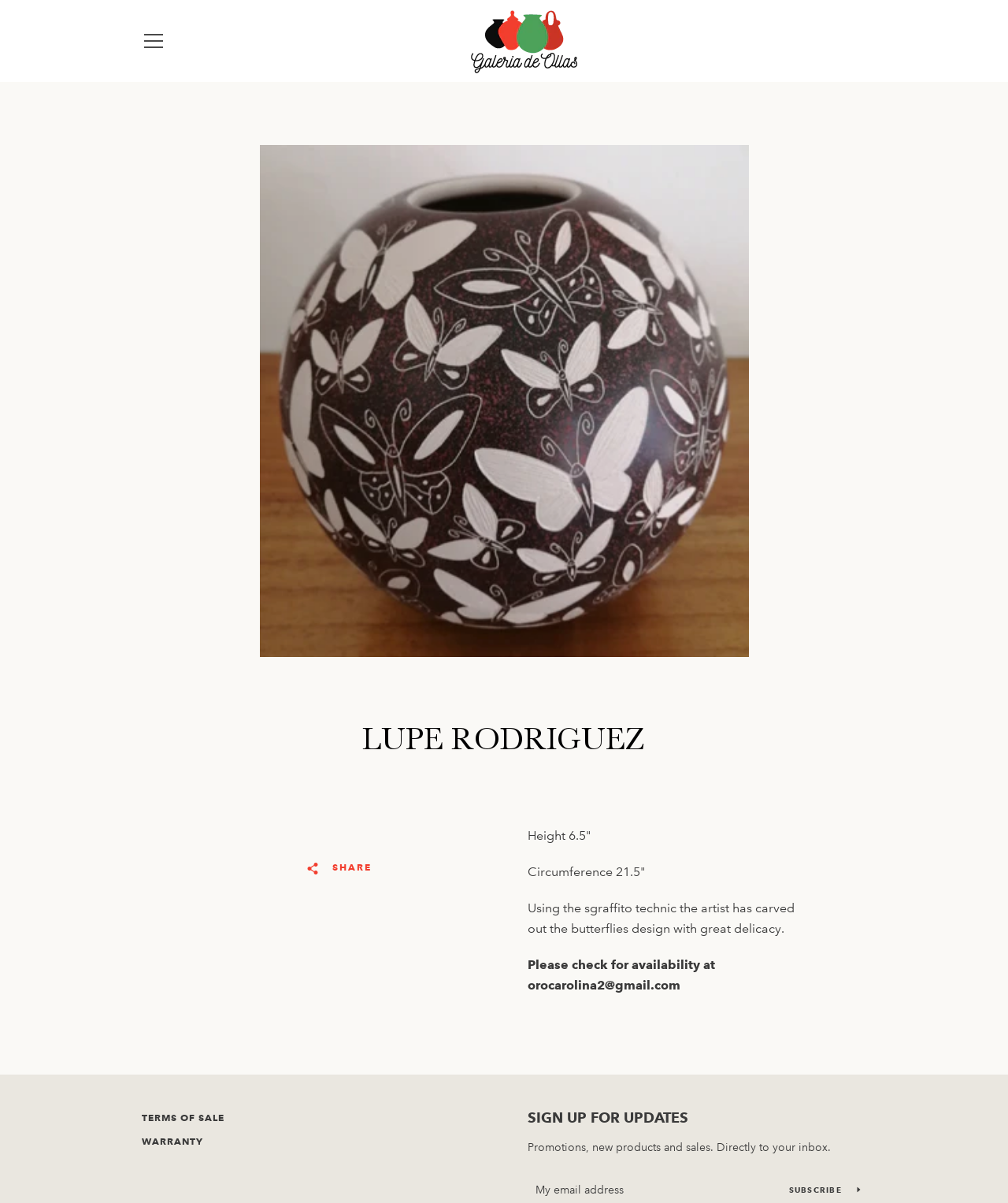Based on what you see in the screenshot, provide a thorough answer to this question: What is the purpose of the 'SHARE' button?

I examined the webpage and found a button labeled 'SHARE'. Based on its position and context, I inferred that its purpose is to allow users to share the content on social media platforms.